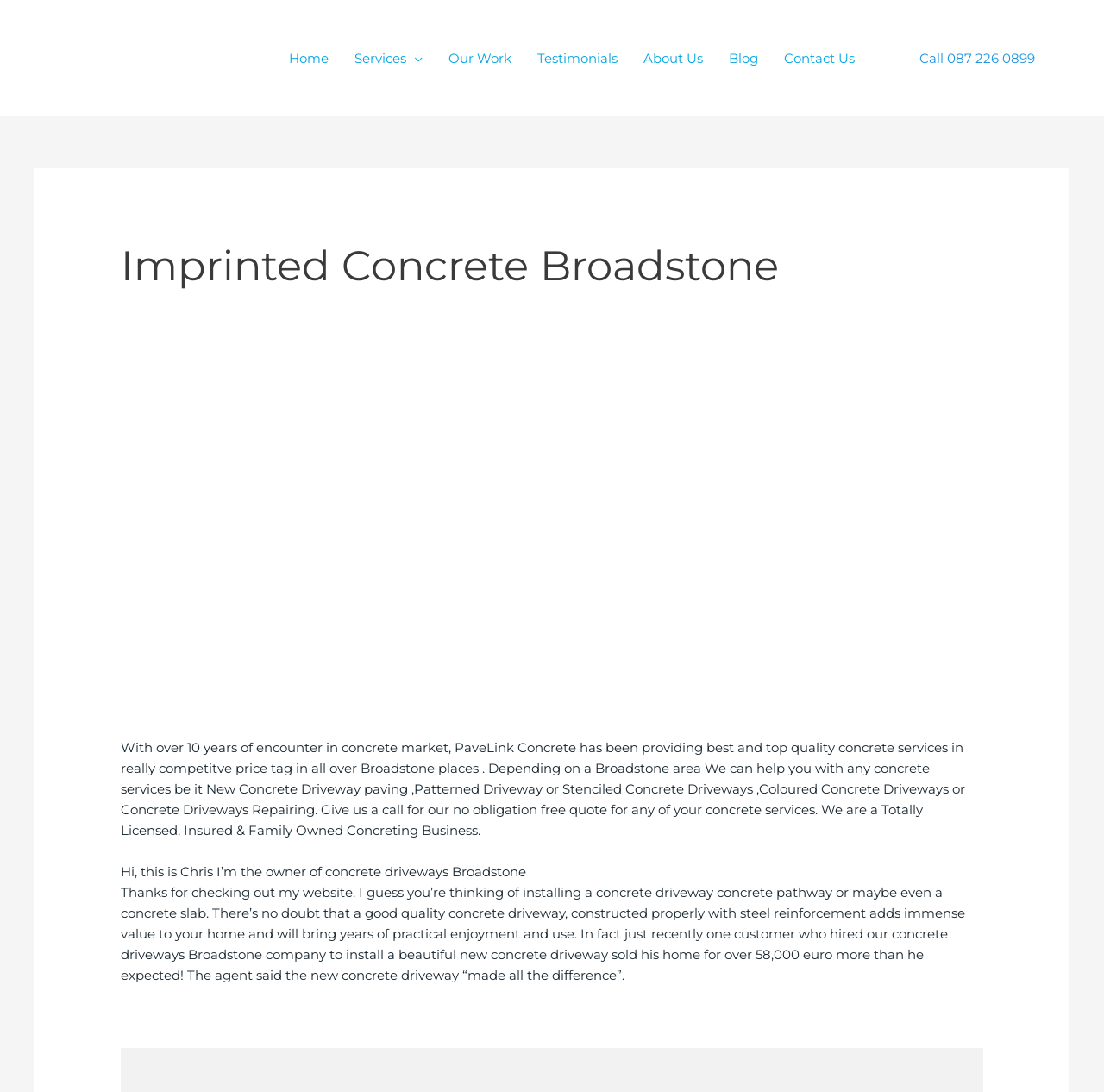Identify and extract the heading text of the webpage.

Imprinted Concrete Broadstone